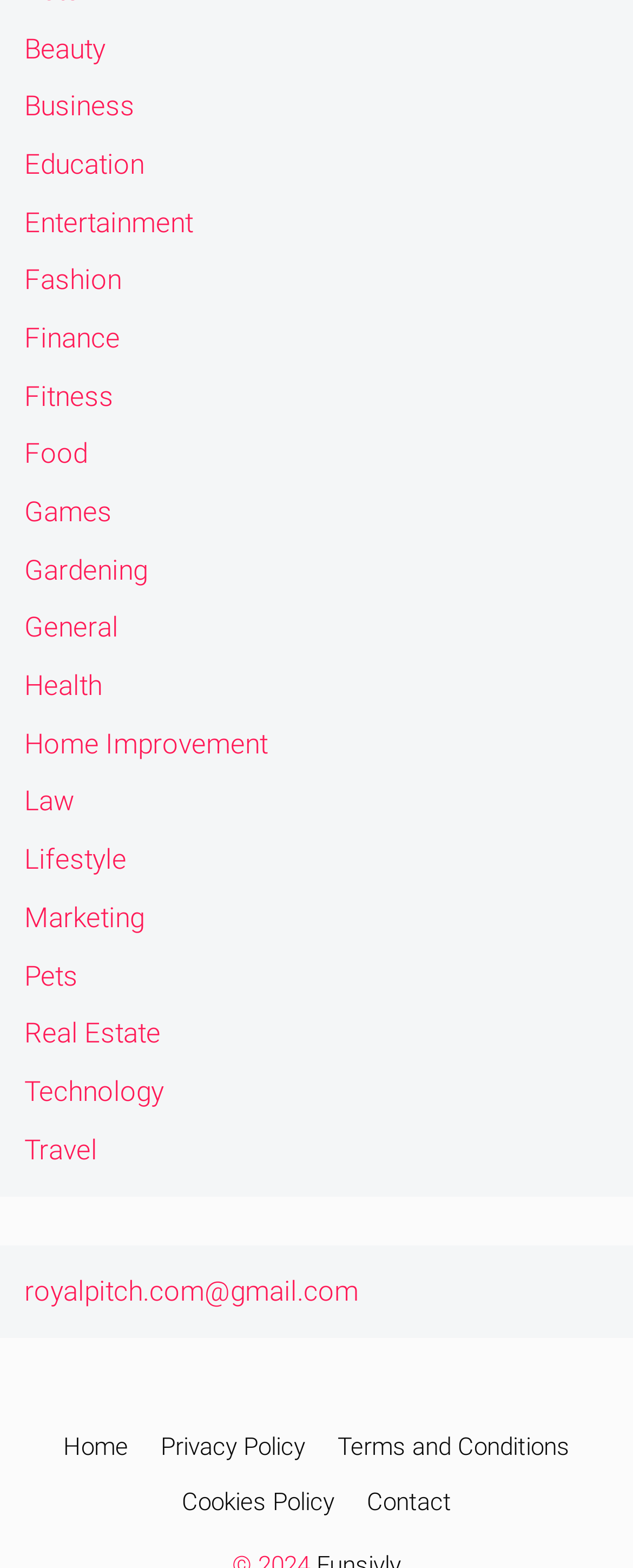Please find the bounding box coordinates of the element that must be clicked to perform the given instruction: "Visit the Home page". The coordinates should be four float numbers from 0 to 1, i.e., [left, top, right, bottom].

[0.1, 0.913, 0.203, 0.932]